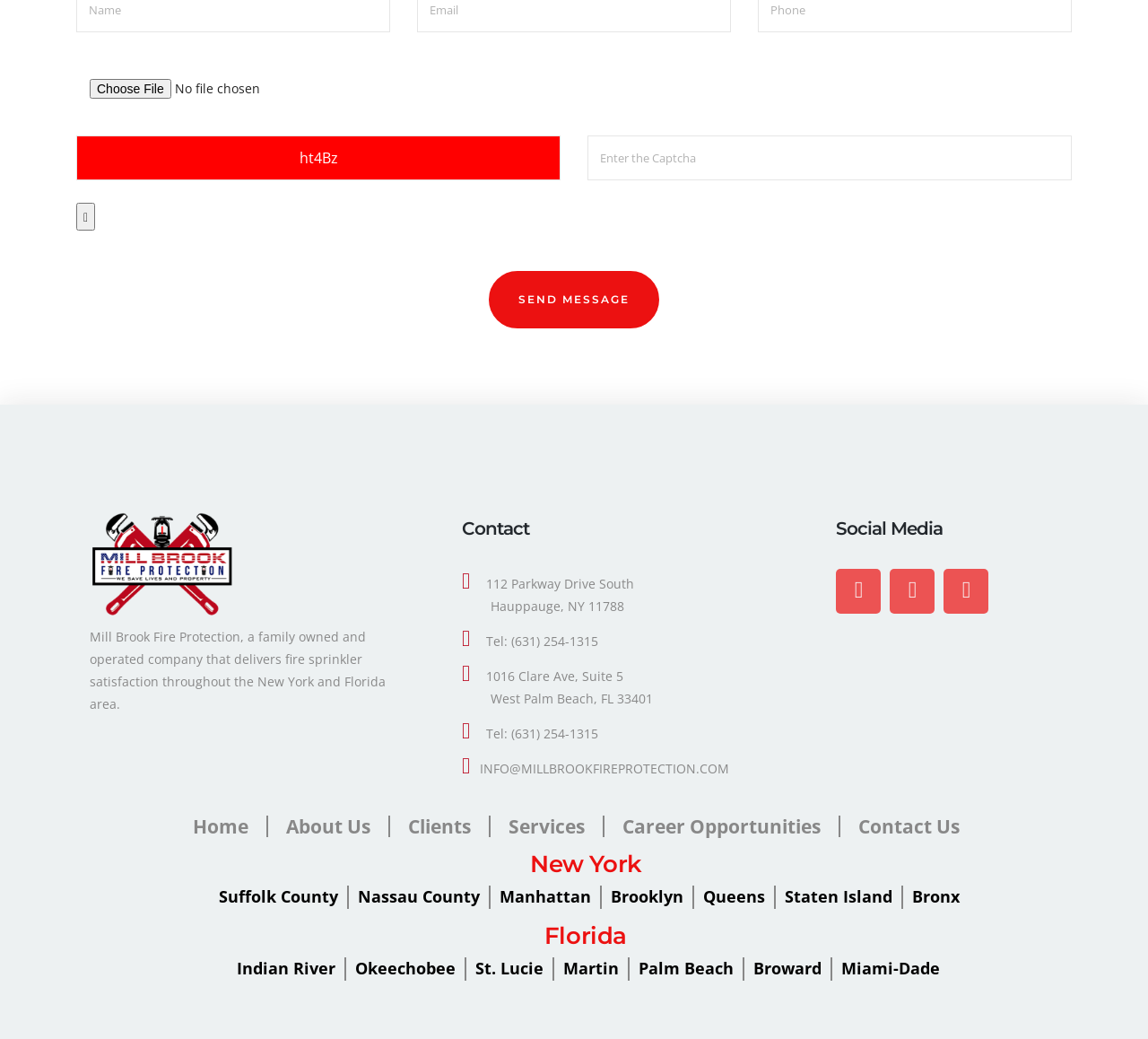What is the name of the street for the Florida office?
Please give a detailed and thorough answer to the question, covering all relevant points.

I found the street name by looking at the contact information section, which lists the address for the Florida office. The street name is Clare Ave.